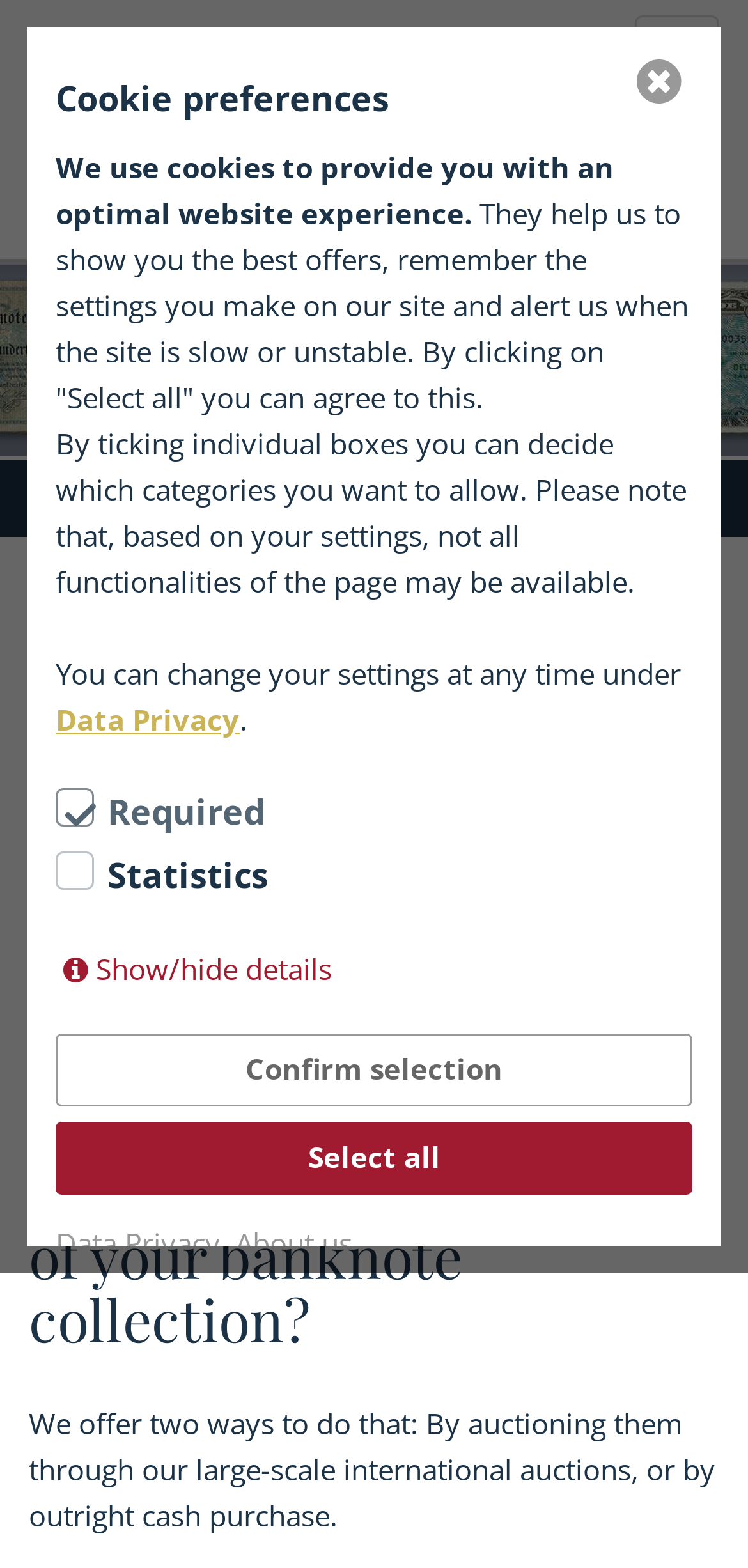Identify the bounding box coordinates of the clickable region necessary to fulfill the following instruction: "Learn about selling banknote collections". The bounding box coordinates should be four float numbers between 0 and 1, i.e., [left, top, right, bottom].

[0.482, 0.306, 0.669, 0.33]